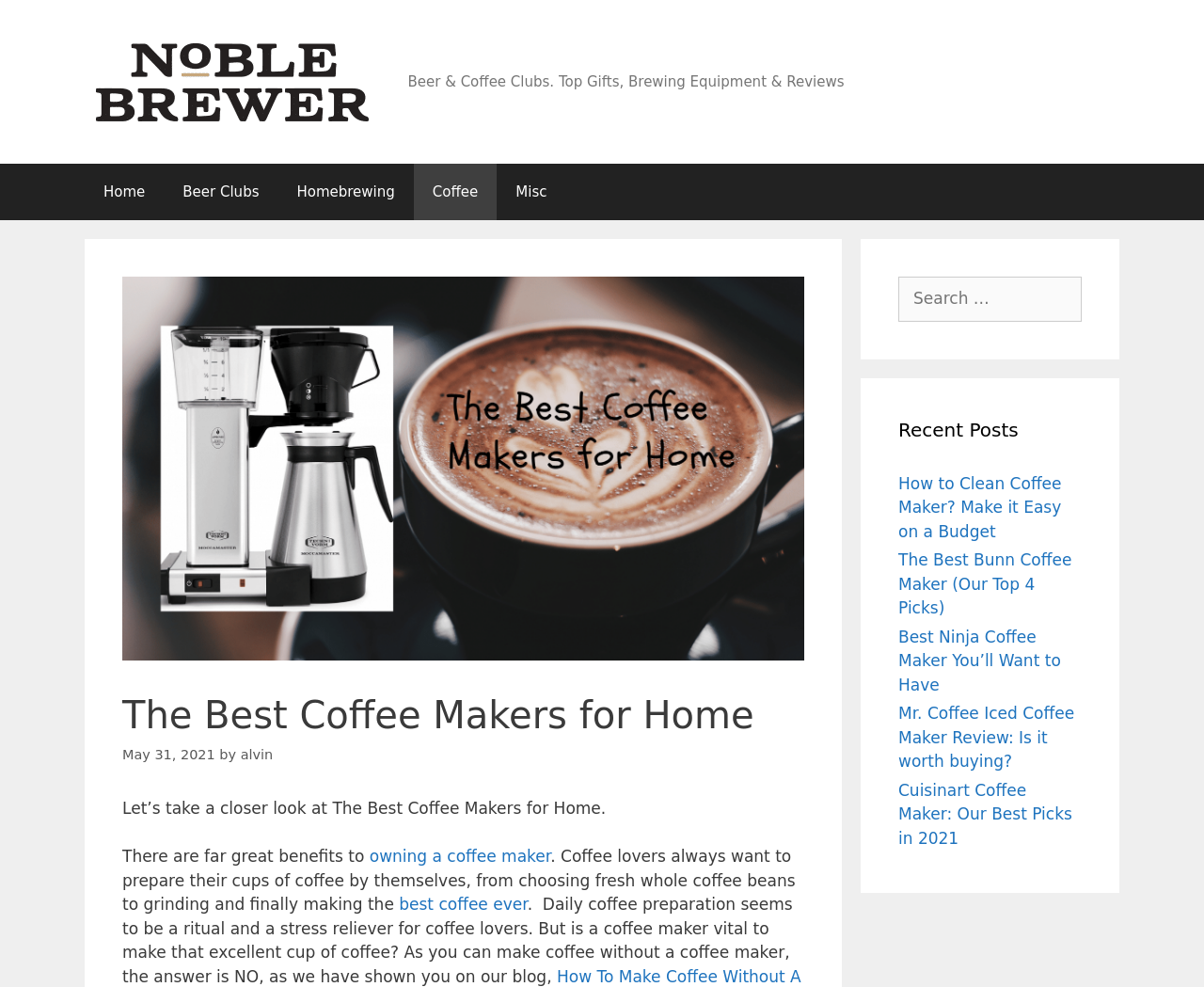What can be found in the 'Recent Posts' section?
Examine the image and provide an in-depth answer to the question.

The 'Recent Posts' section is located at the bottom of the webpage and contains links to recent articles, such as 'How to Clean Coffee Maker? Make it Easy on a Budget' and 'The Best Bunn Coffee Maker (Our Top 4 Picks)'.